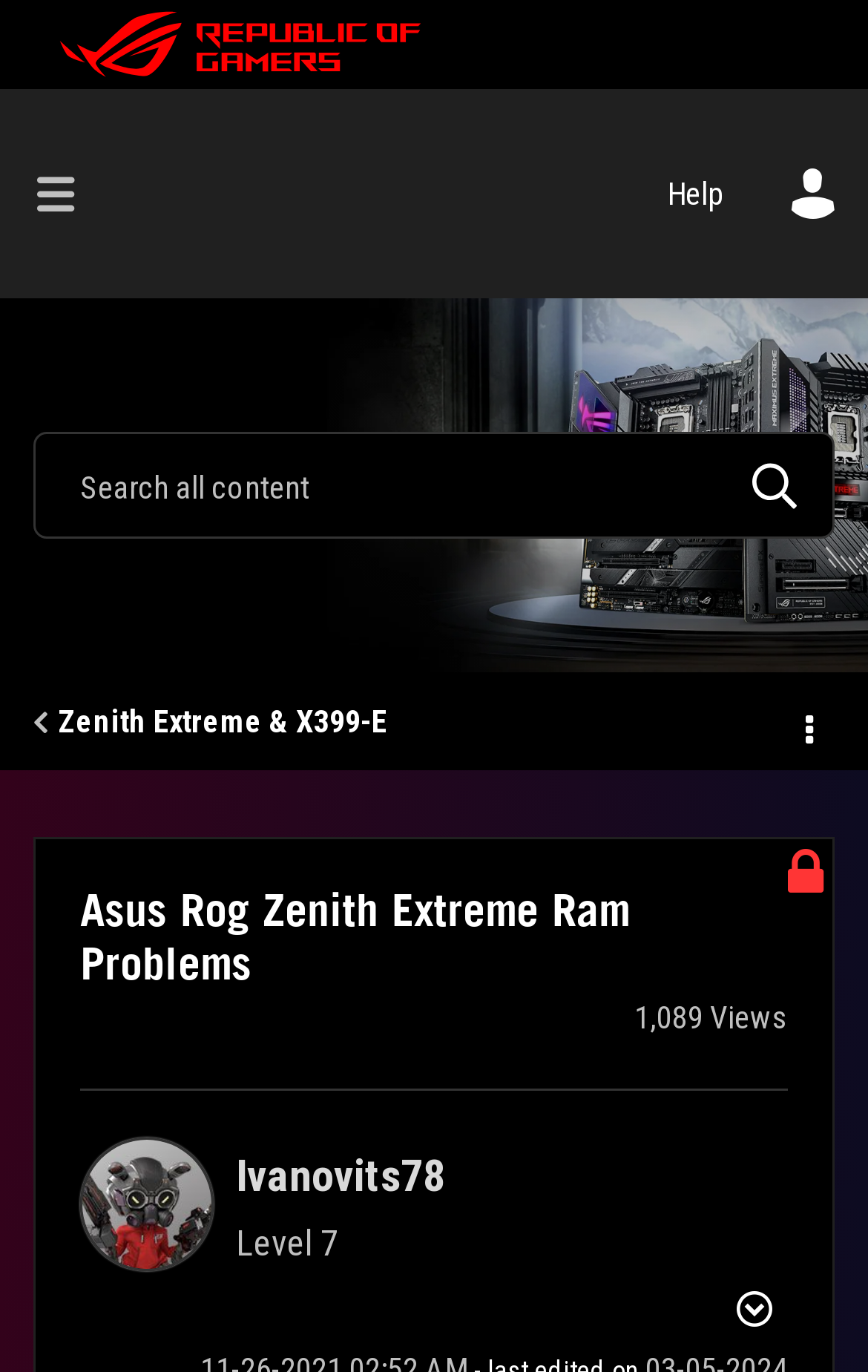Please respond to the question using a single word or phrase:
How many alerts are on the webpage?

4